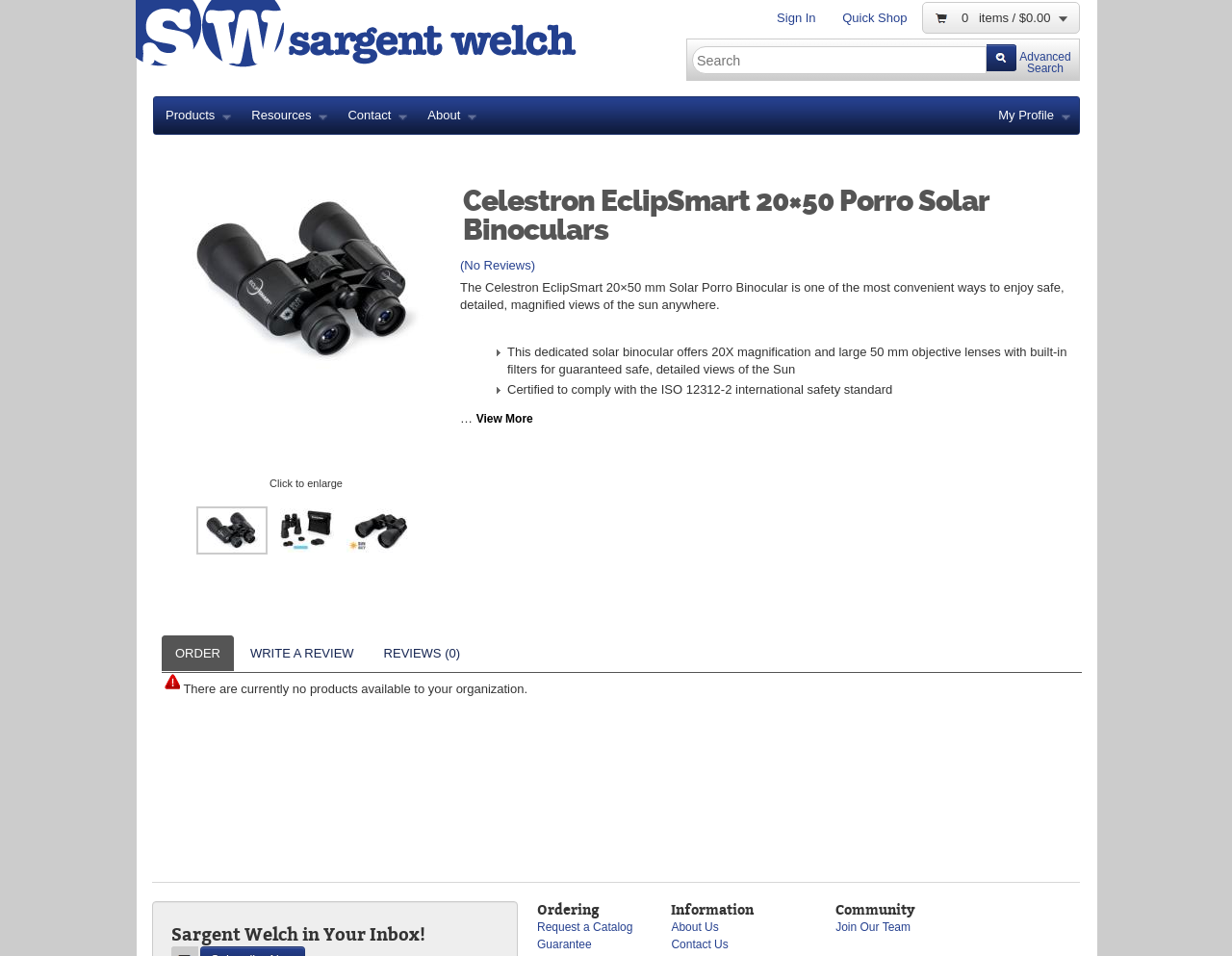Look at the image and write a detailed answer to the question: 
What is the purpose of the built-in filters?

I found the answer by reading the product description, which mentions that the built-in filters are for guaranteed safe, detailed views of the Sun.